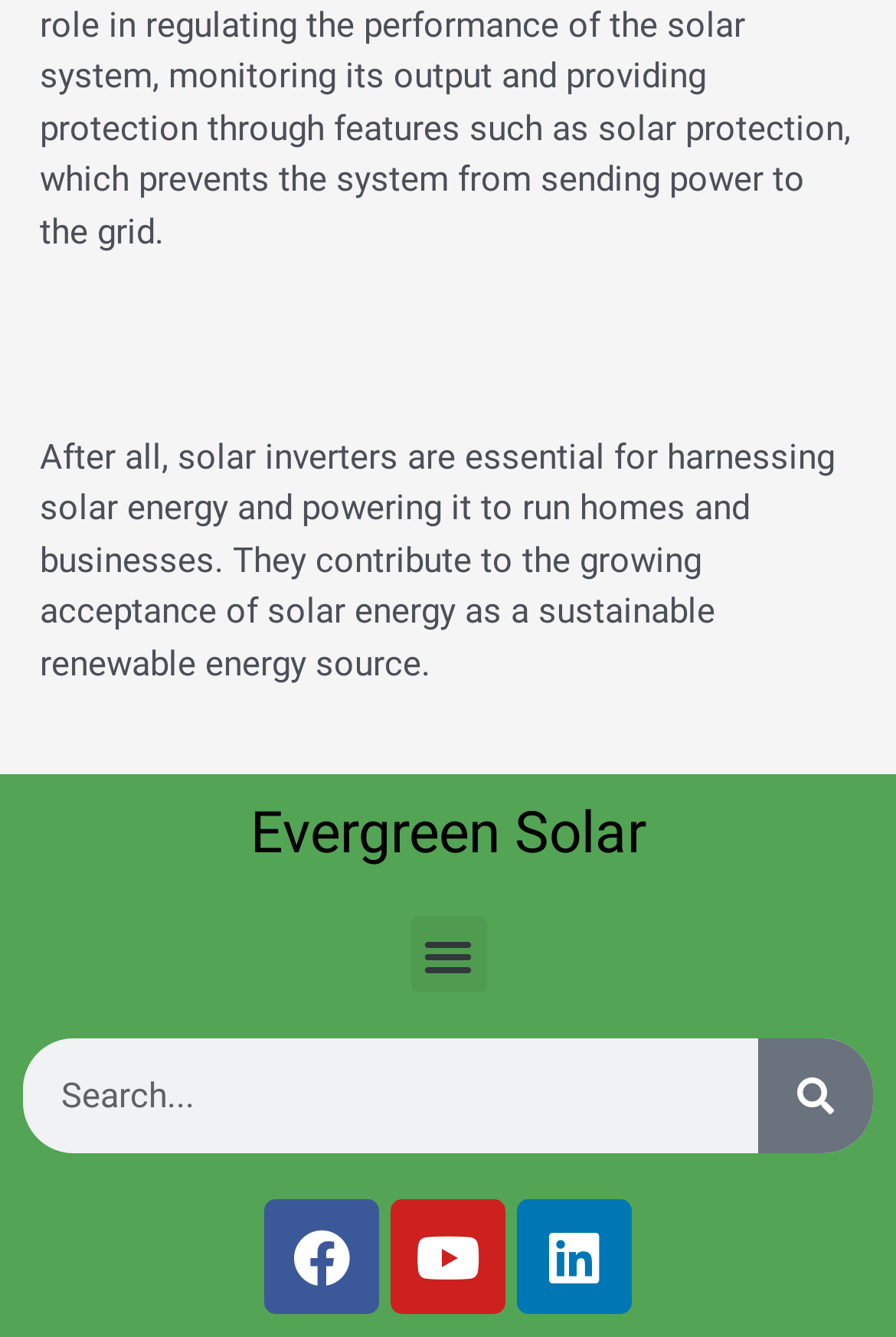What is the name of the company mentioned on this webpage?
Carefully analyze the image and provide a thorough answer to the question.

The heading 'Evergreen Solar' and the link 'Evergreen Solar' suggest that the company mentioned on this webpage is Evergreen Solar.